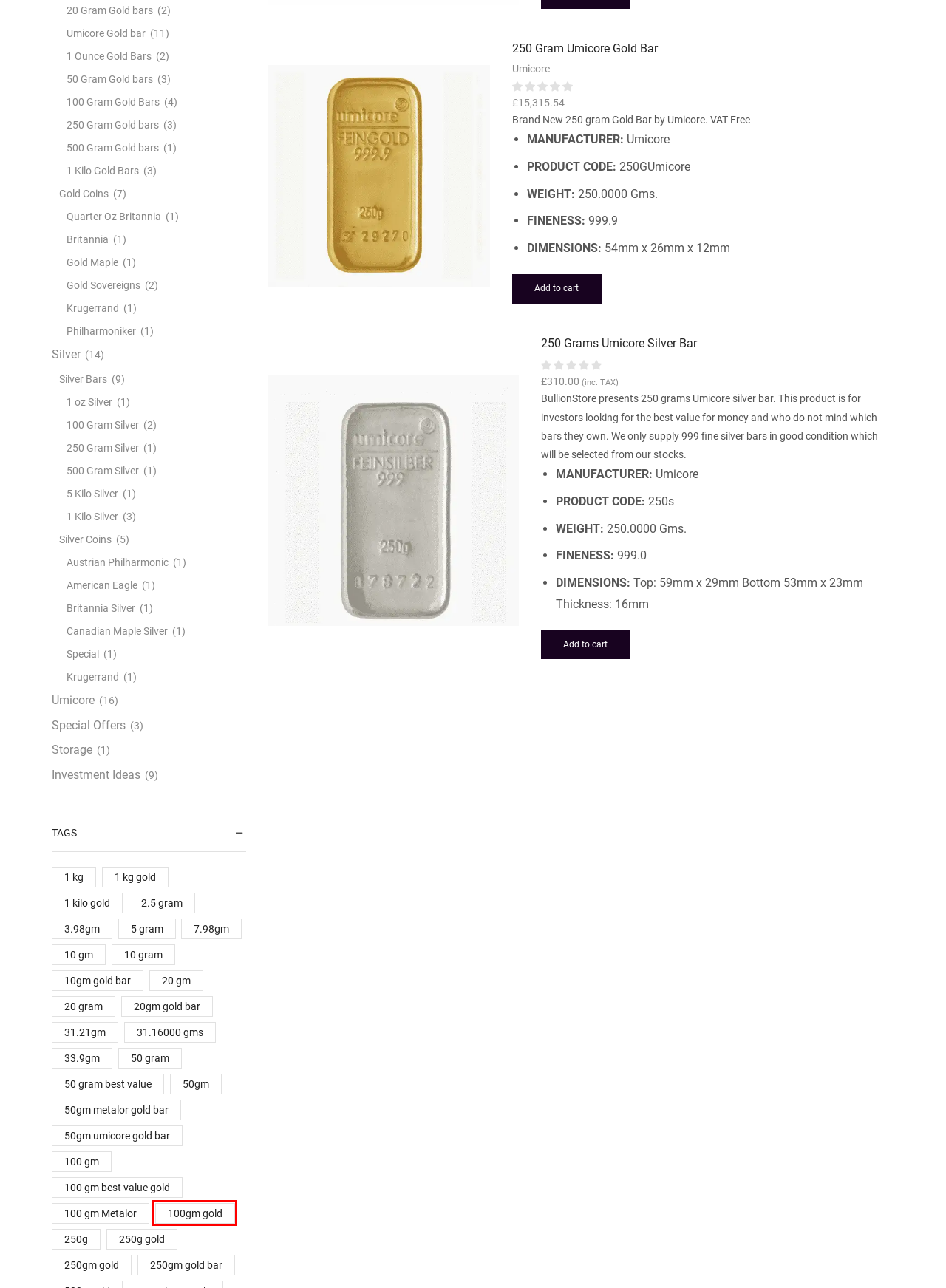Examine the screenshot of a webpage with a red bounding box around a specific UI element. Identify which webpage description best matches the new webpage that appears after clicking the element in the red bounding box. Here are the candidates:
A. 100gm gold Archives - Bullion Store
B. 1 Kilo Silver Archives - Bullion Store
C. 31.21gm Archives - Bullion Store
D. 10 gm Archives - Bullion Store
E. 5 Kilo Silver Archives - Bullion Store
F. 100 gm best value gold Archives - Bullion Store
G. 50 gram best value Archives - Bullion Store
H. 50 Gram Gold bars Archives - Bullion Store

A